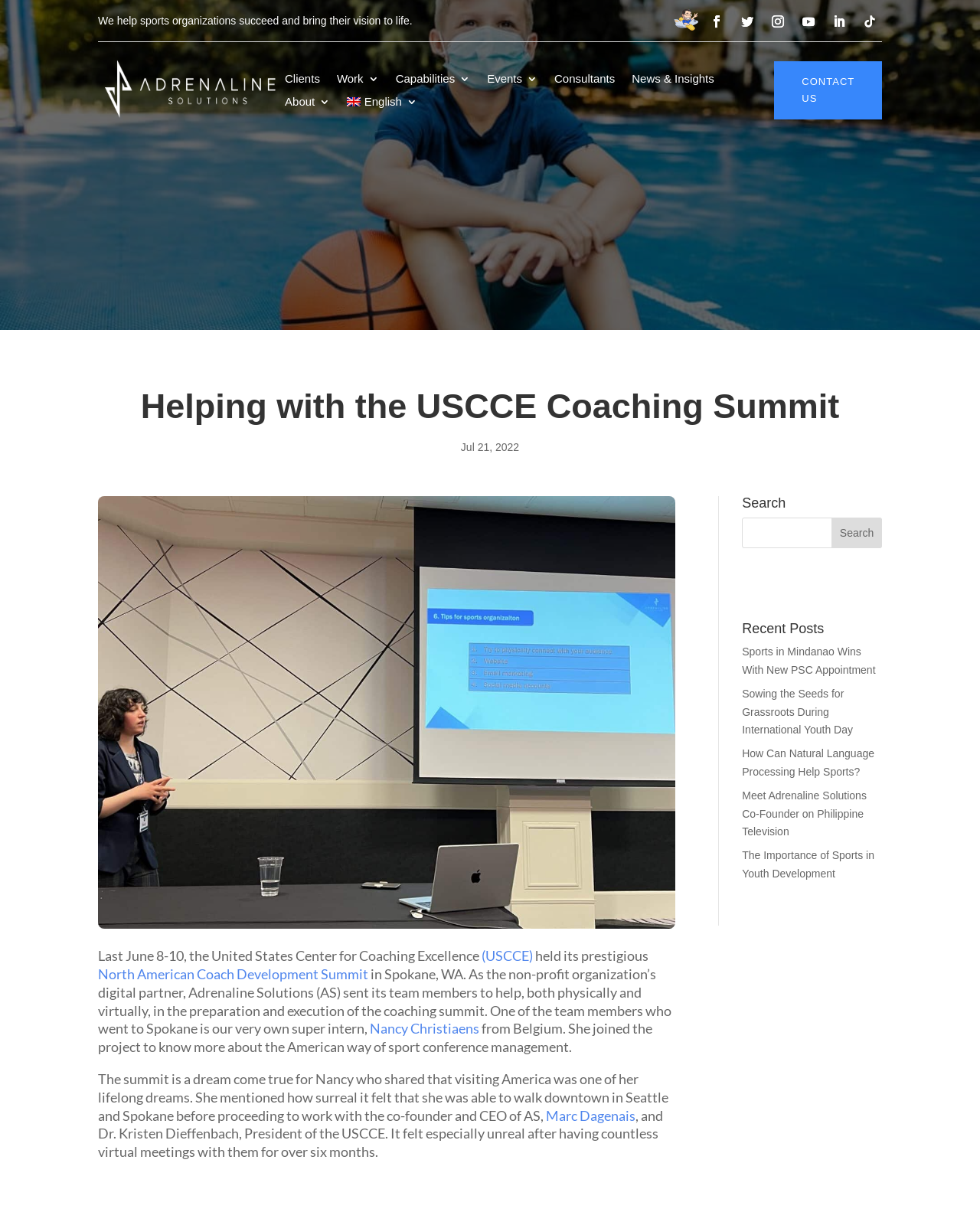Locate the headline of the webpage and generate its content.

News and Insights